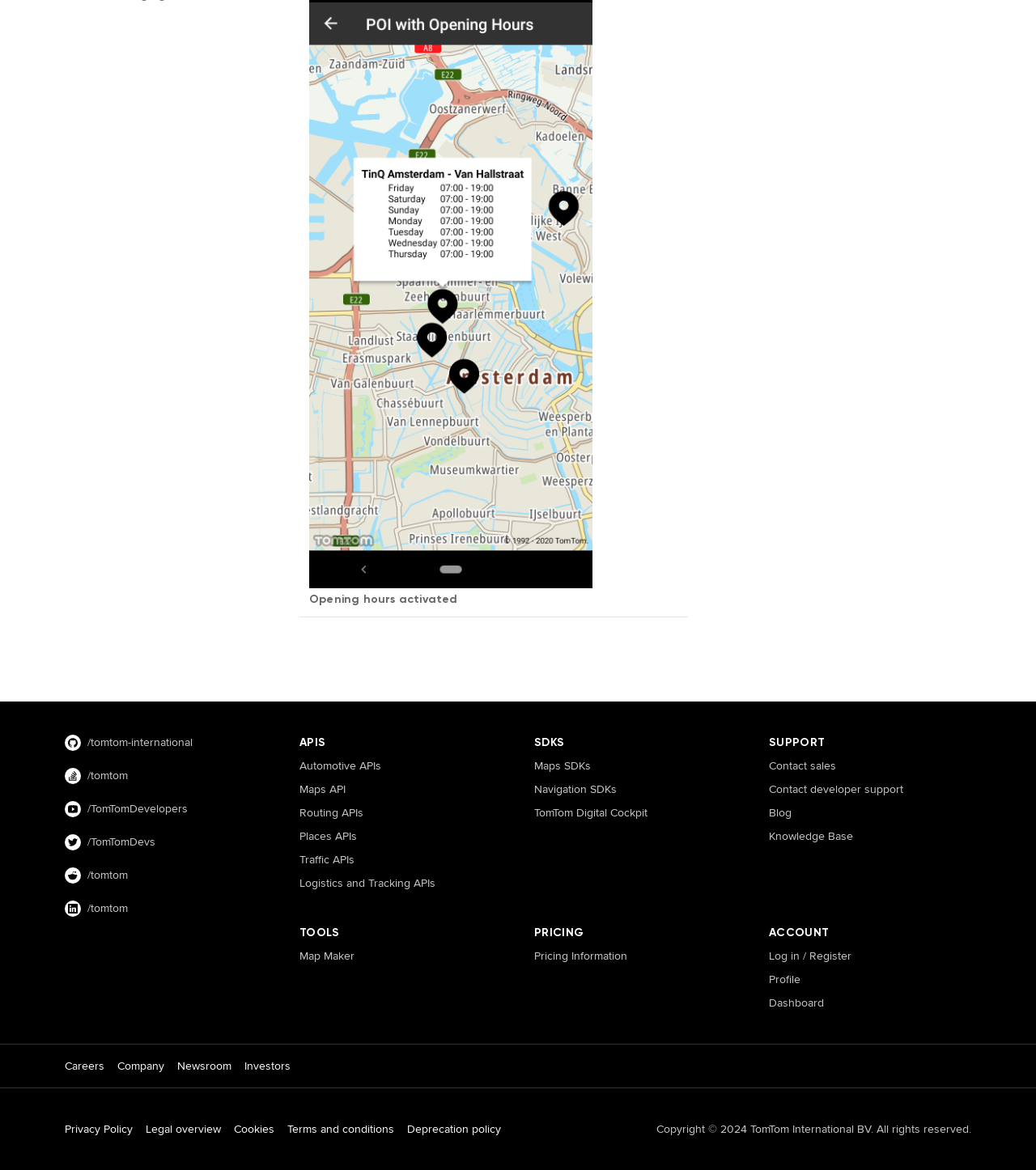Bounding box coordinates are specified in the format (top-left x, top-left y, bottom-right x, bottom-right y). All values are floating point numbers bounded between 0 and 1. Please provide the bounding box coordinate of the region this sentence describes: Places APIs

[0.289, 0.708, 0.484, 0.722]